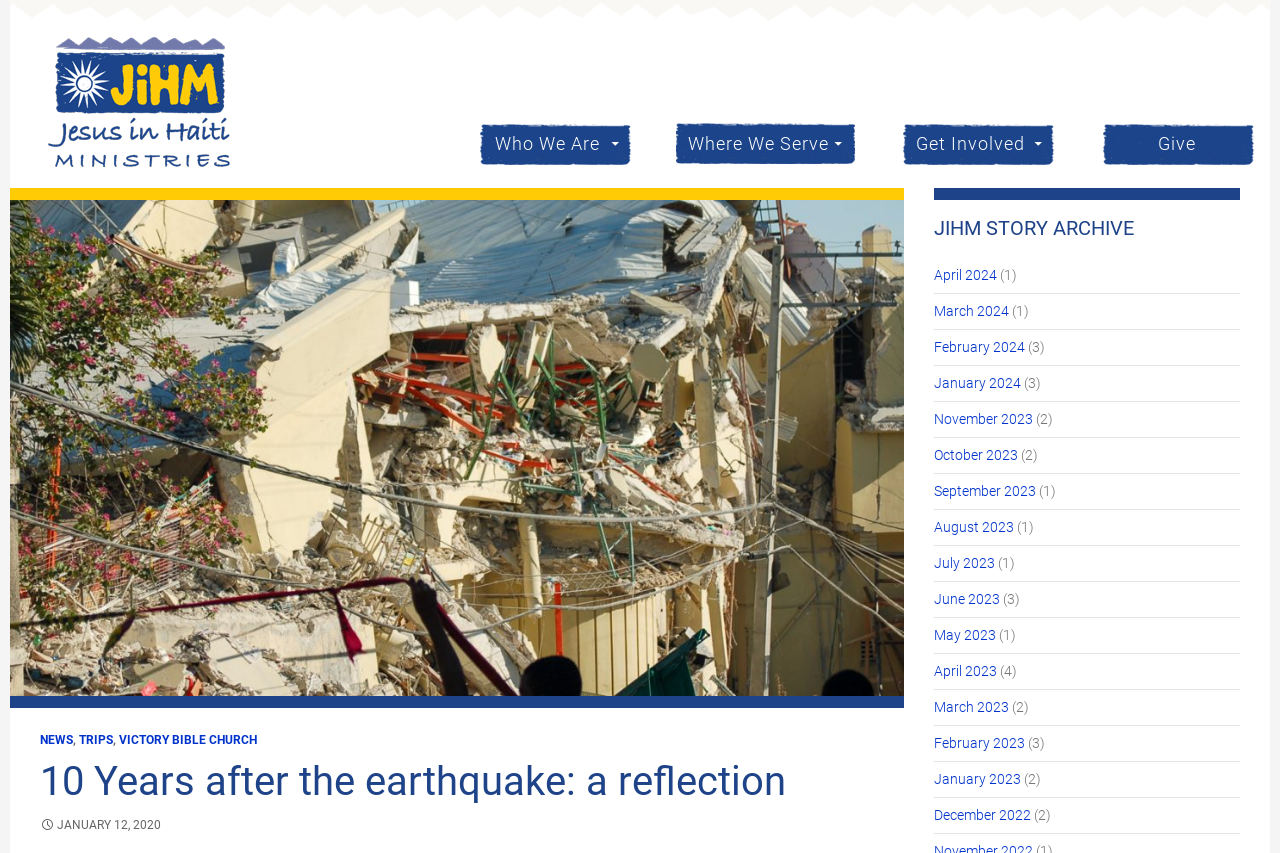What is the name of the organization?
Based on the image content, provide your answer in one word or a short phrase.

Jesus in Haiti Ministries